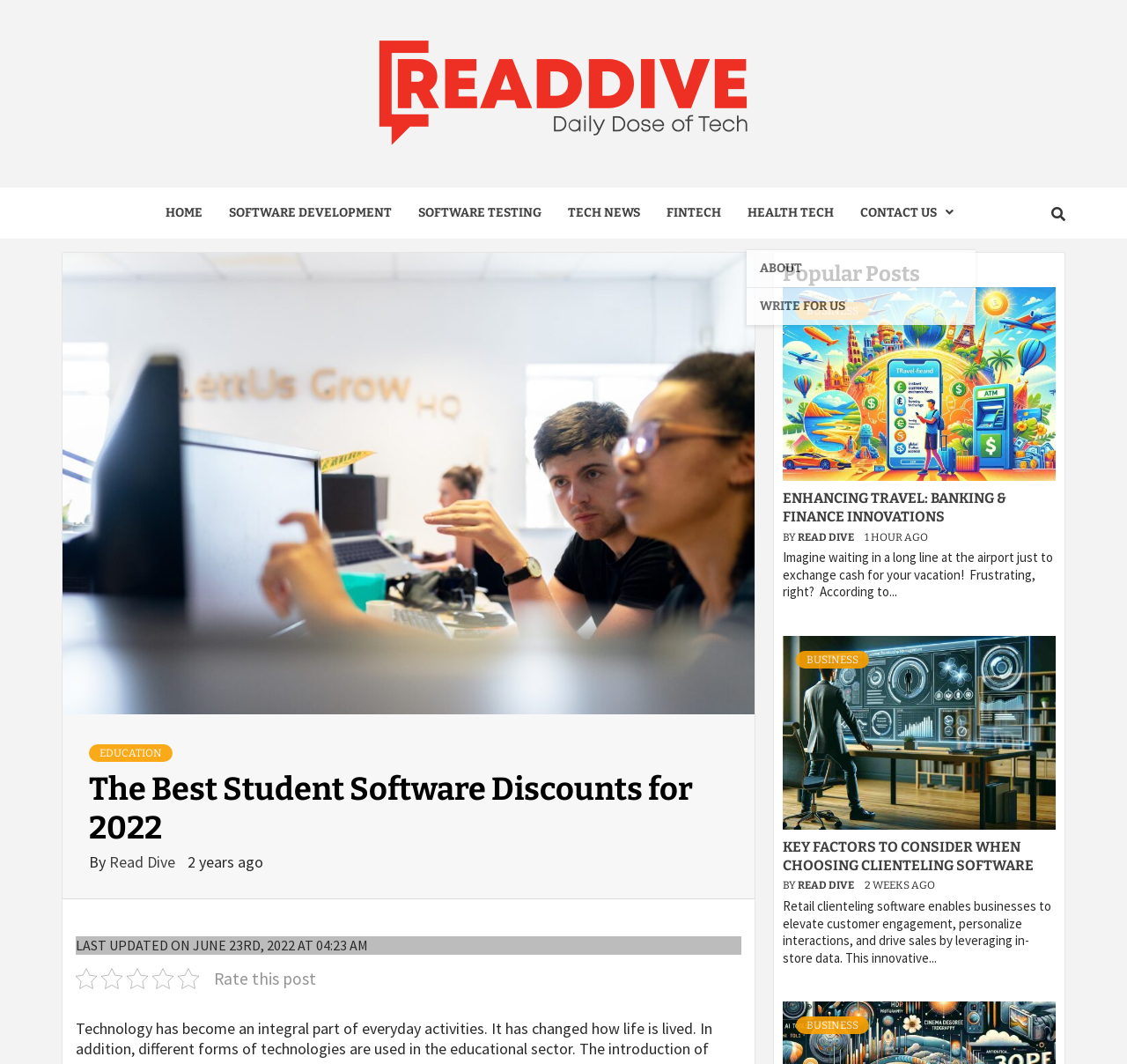What is the name of the website?
Based on the image, give a concise answer in the form of a single word or short phrase.

Read Dive